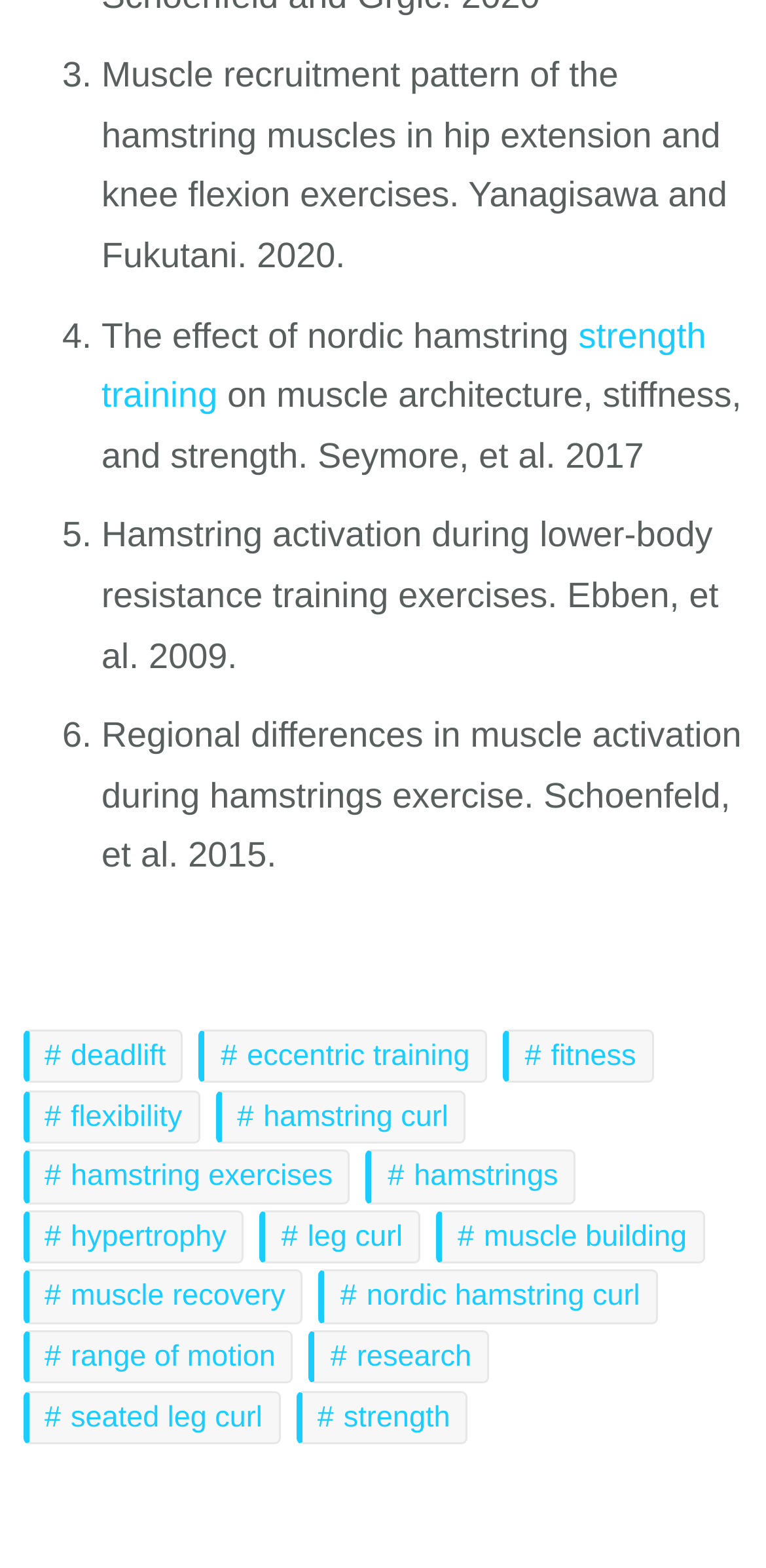Identify the bounding box coordinates of the area that should be clicked in order to complete the given instruction: "Click on 'strength training'". The bounding box coordinates should be four float numbers between 0 and 1, i.e., [left, top, right, bottom].

[0.133, 0.201, 0.922, 0.265]